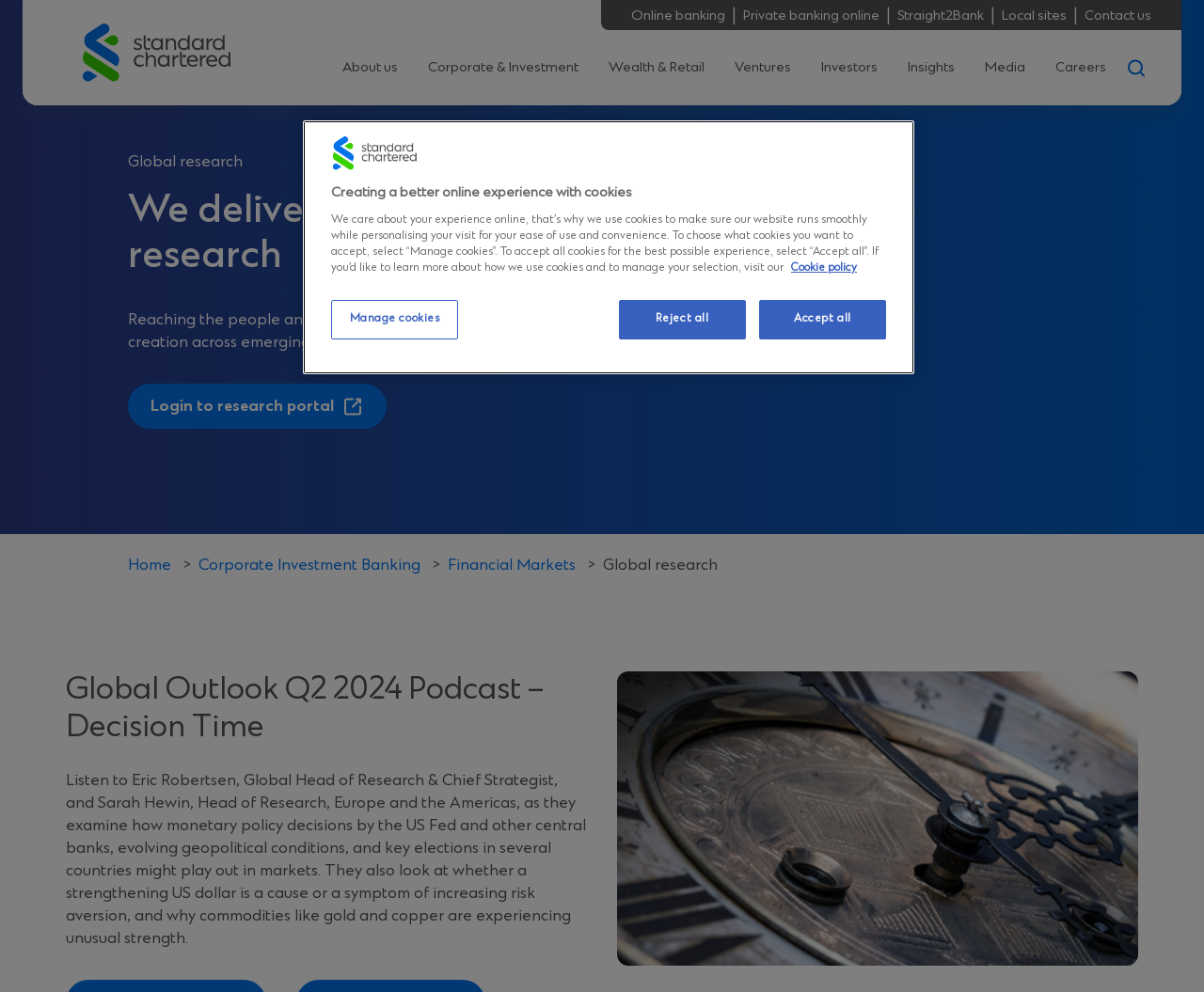Examine the image and give a thorough answer to the following question:
What is the name of the bank?

I determined the answer by looking at the top-left corner of the webpage, where I found a logo and a link with the text 'Standard Chartered'. This suggests that the webpage is related to the Standard Chartered bank.